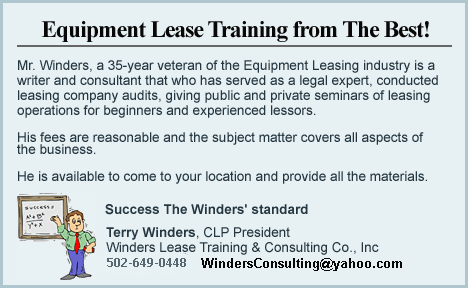Detail the scene depicted in the image with as much precision as possible.

The image features a promotional graphic for "Equipment Lease Training from The Best!" highlighting Mr. Terry Winders, a seasoned expert with 35 years of experience in the Equipment Leasing industry. The text emphasizes his roles as a writer and consultant, noting his experience as a legal expert. It outlines his services, which include conducting leasing company audits and leading seminars on leasing operations for both beginners and experienced lessors. 

The graphic reassures potential clients of his reasonable fees and comprehensive coverage of all aspects of the business. Additionally, it mentions his availability to provide training on-site, enhancing convenience for participants. At the bottom, contact information is provided: a phone number and an email address, making it easy for interested parties to reach out for further assistance. The design features a playful illustration of Mr. Winders, dressed in professional attire, enhancing the approachable and friendly tone of the advertisement.